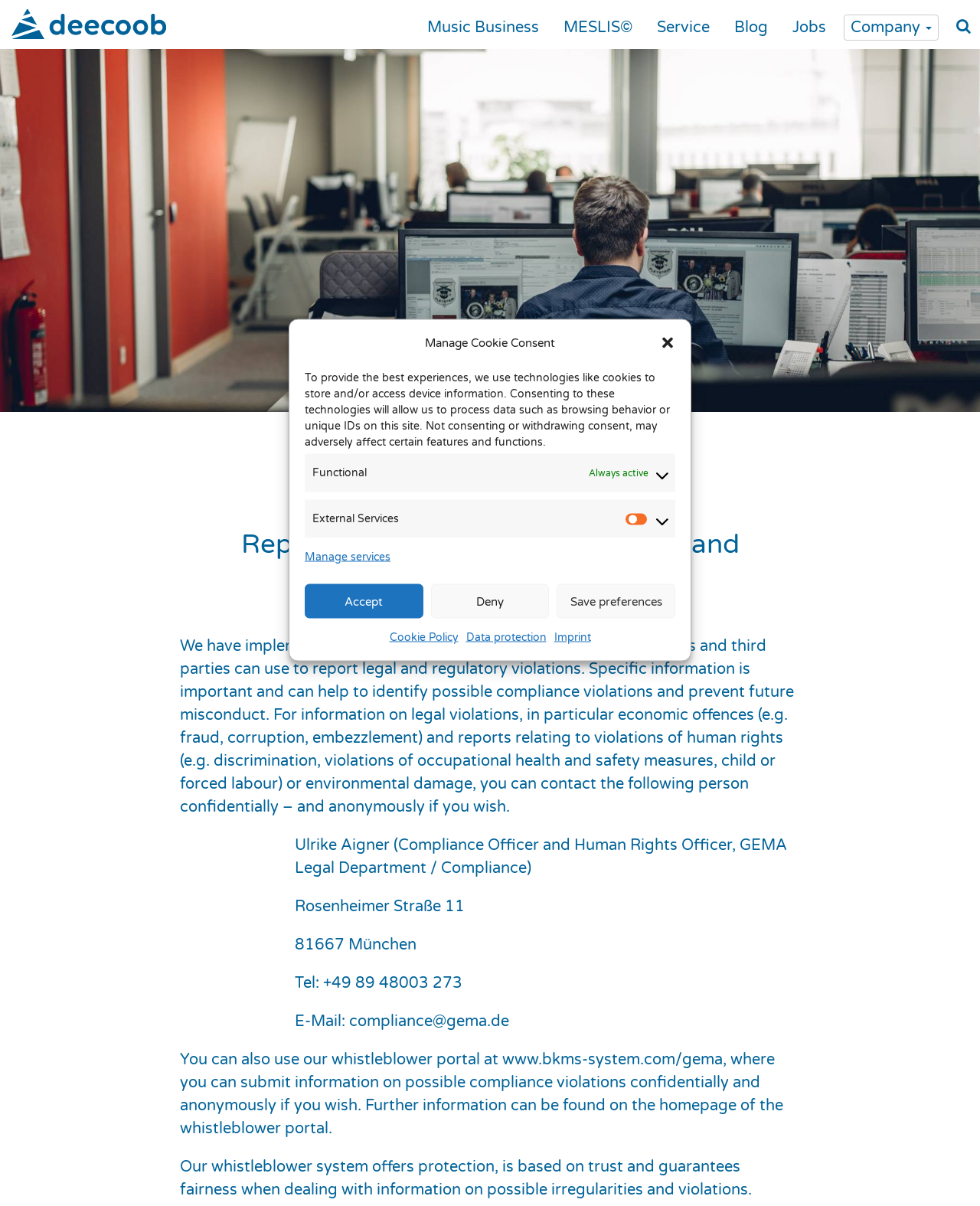What is the purpose of the whistleblower system?
Please describe in detail the information shown in the image to answer the question.

Based on the webpage content, the whistleblower system is implemented to report legal and regulatory violations, including economic offences, human rights violations, and environmental damage. This system allows employees and third parties to report such violations confidentially and anonymously if they wish.